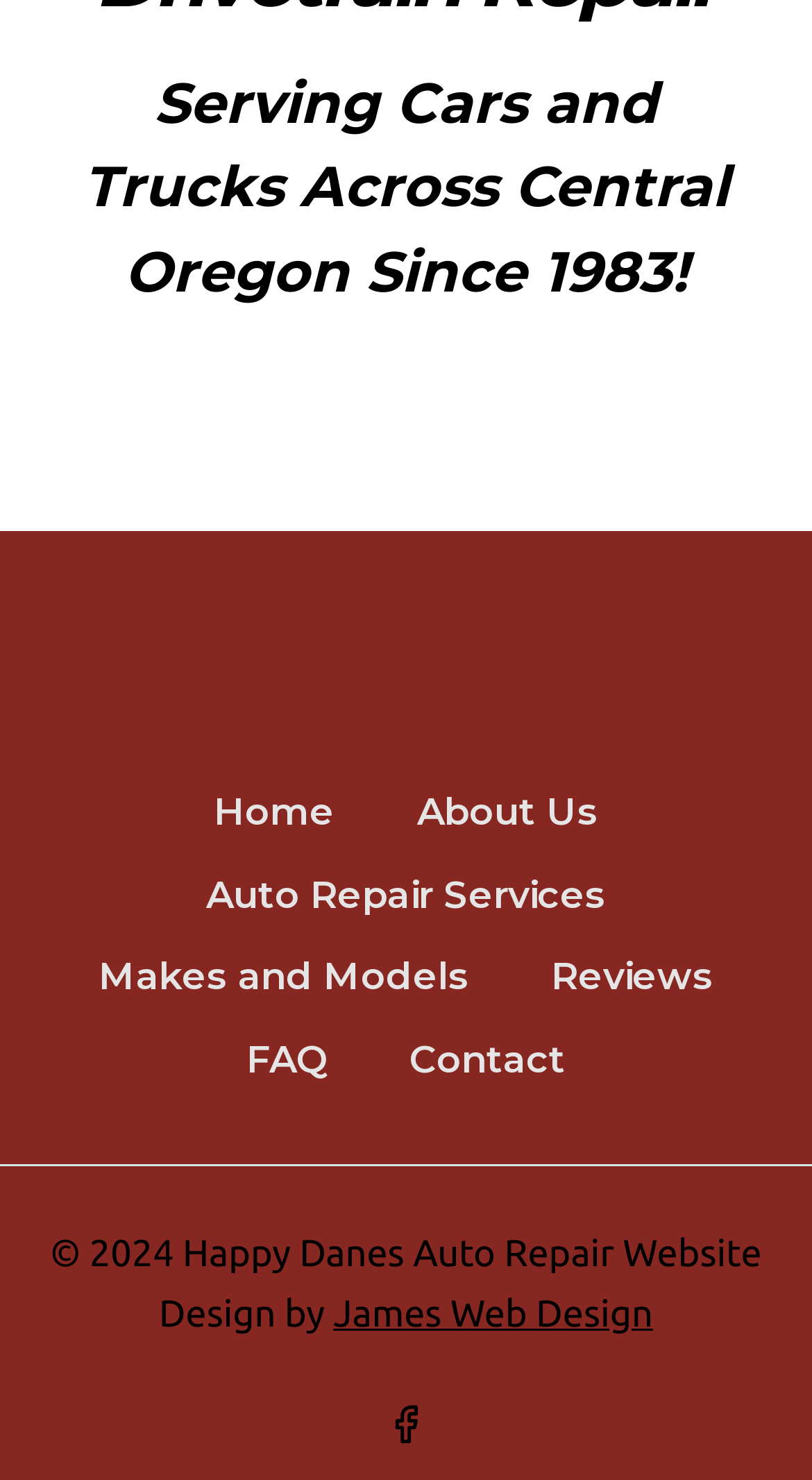Based on the element description The Mirror of Pharos, identify the bounding box coordinates for the UI element. The coordinates should be in the format (top-left x, top-left y, bottom-right x, bottom-right y) and within the 0 to 1 range.

None